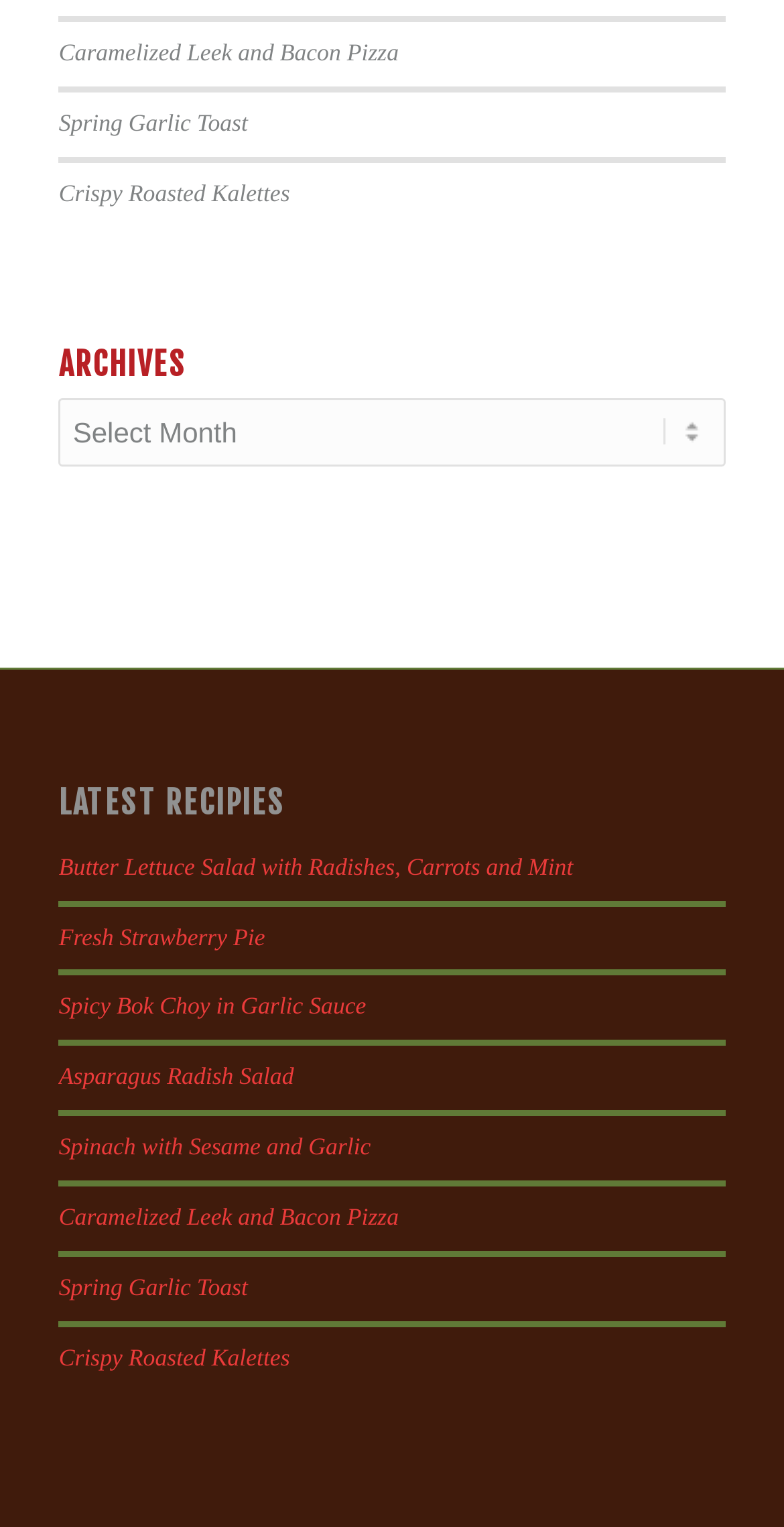Given the element description Asparagus Radish Salad, specify the bounding box coordinates of the corresponding UI element in the format (top-left x, top-left y, bottom-right x, bottom-right y). All values must be between 0 and 1.

[0.075, 0.696, 0.375, 0.714]